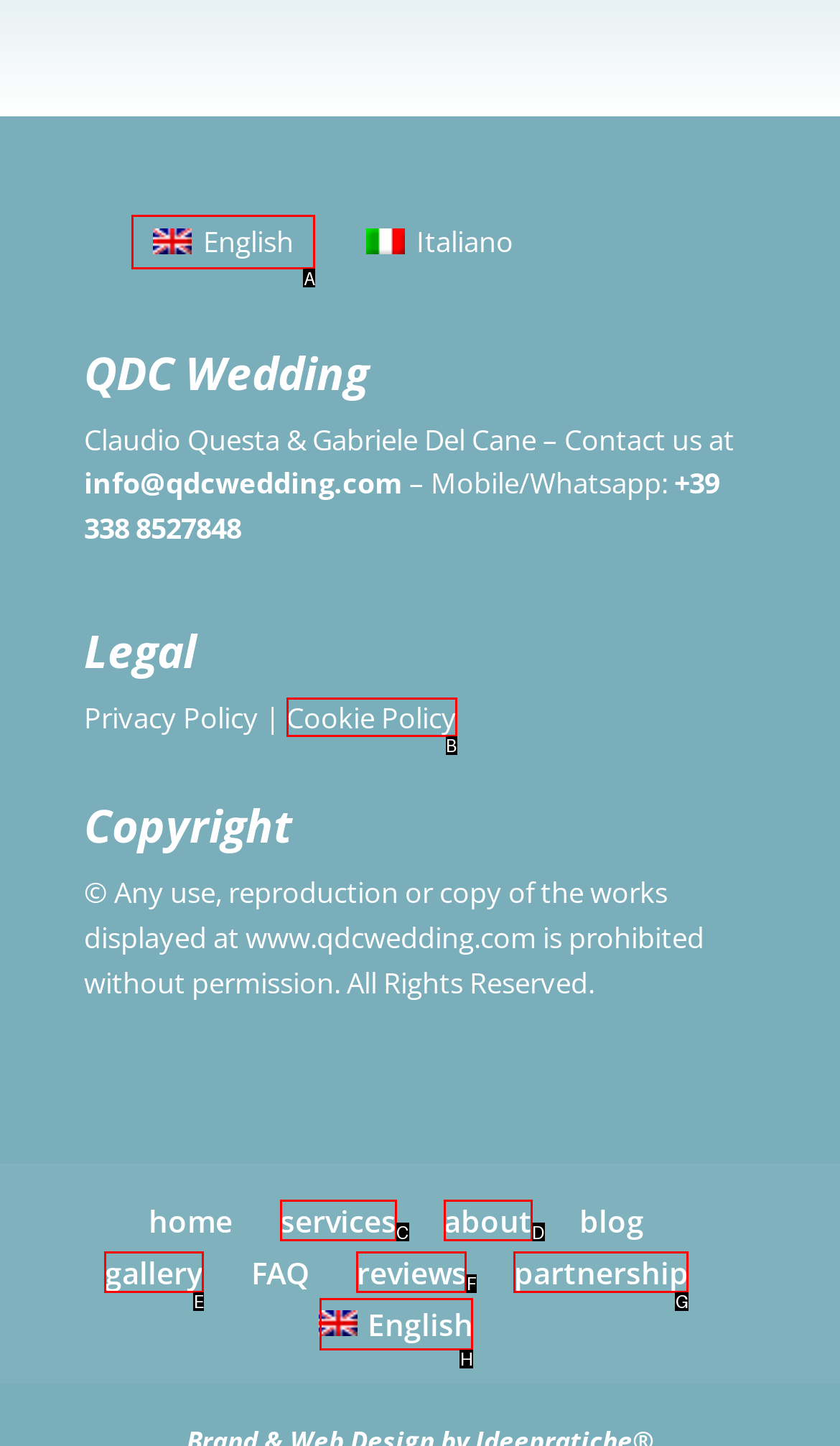Select the letter from the given choices that aligns best with the description: English. Reply with the specific letter only.

A